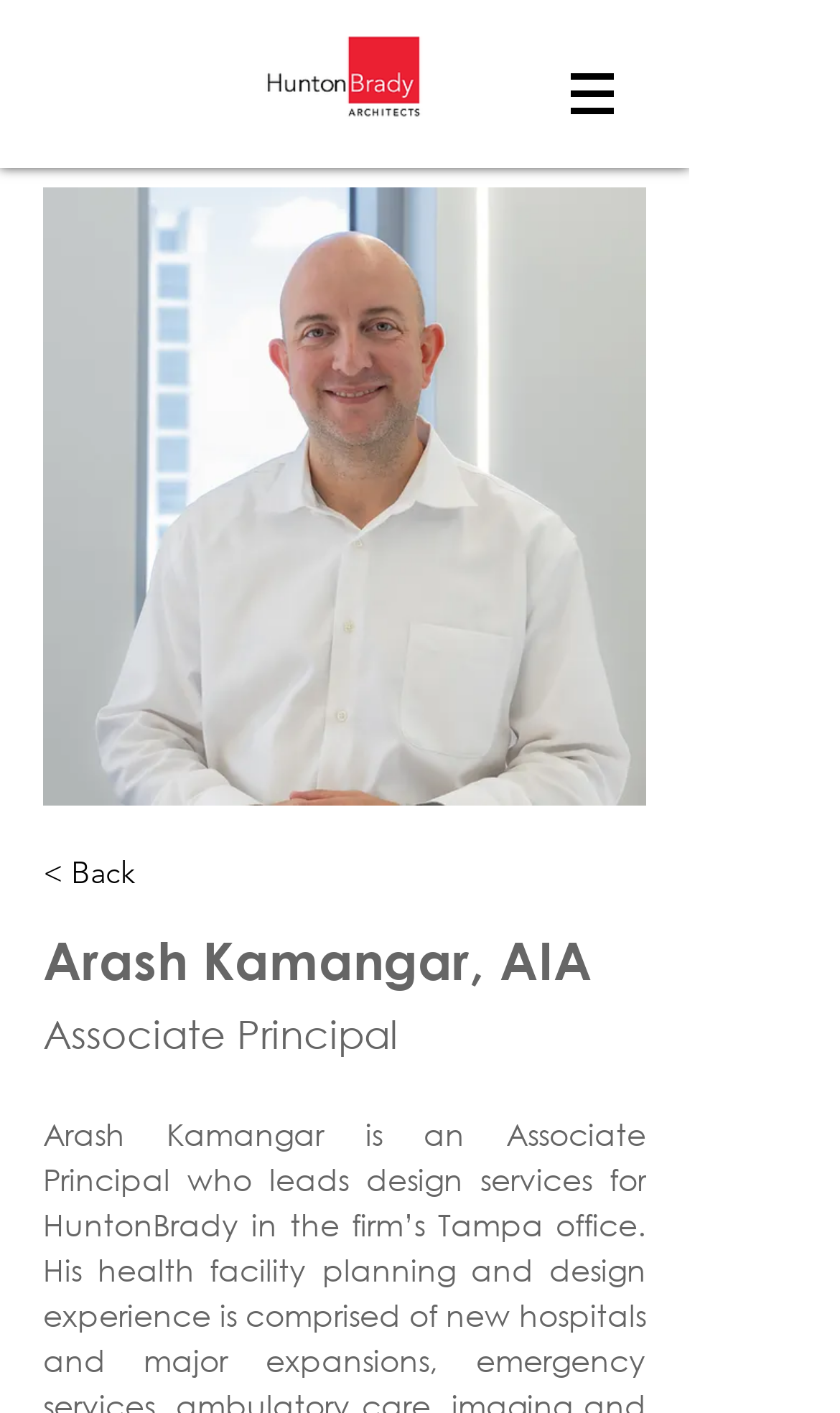Create a full and detailed caption for the entire webpage.

The webpage is about Arash Kamangar, an Associate Principal at HuntonBrady Architects. At the top left, there is a link to the HuntonBrady Architects website. Next to it, on the top center, is the HuntonBrady logo, an image of the company's logo. 

On the top right, there is a navigation menu labeled "Site" with a dropdown button. The button has an icon, a small image. 

Below the navigation menu, on the left side, there is a large image of Arash Kamangar. Above the image, there is a link to go back, labeled "< Back". 

On top of the image, there is a heading that reads "Arash Kamangar, AIA". Below the heading, there is a text that describes Arash Kamangar's position, "Associate Principal".